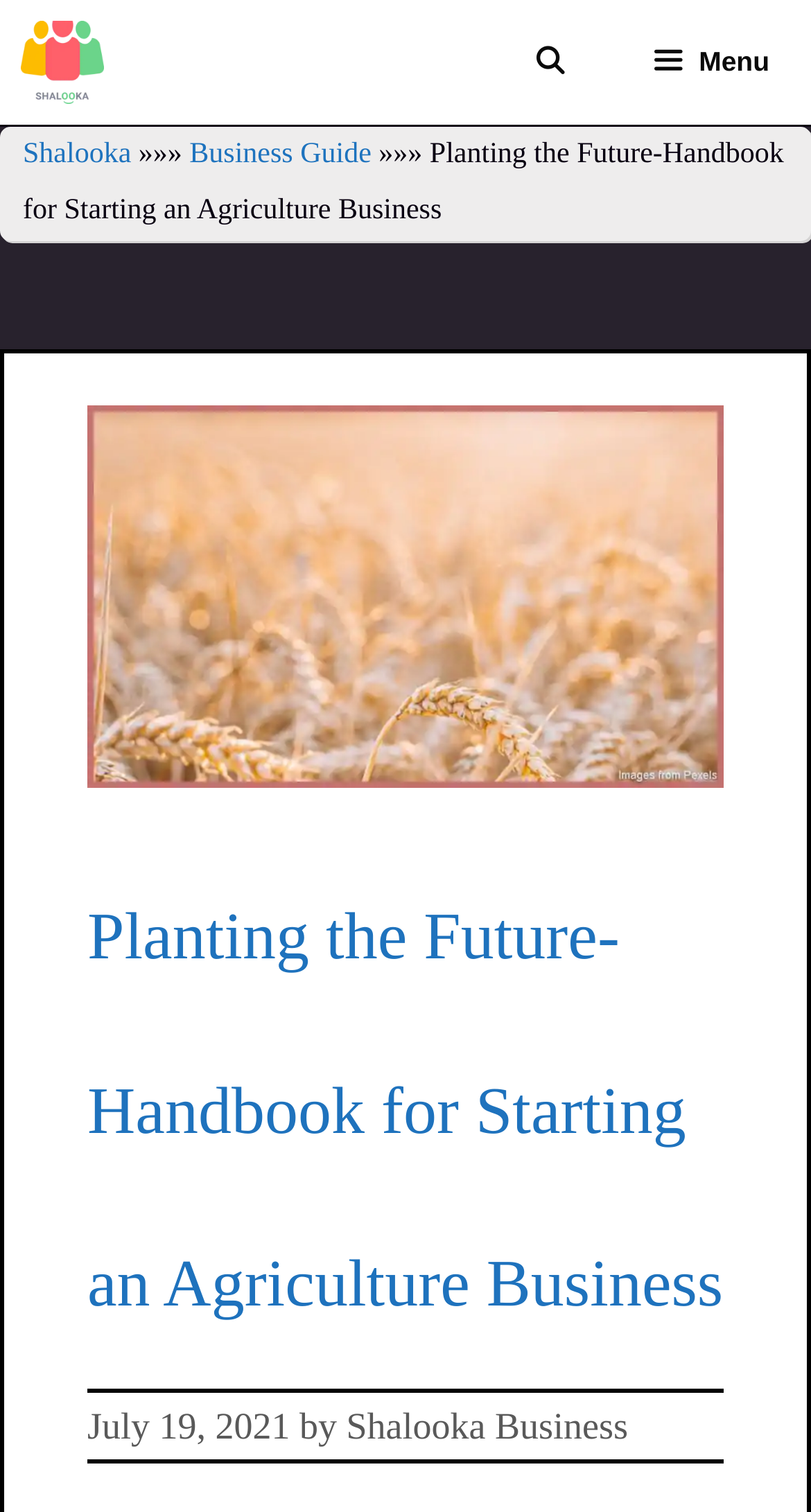What is the name of the handbook?
Using the image, respond with a single word or phrase.

Planting the Future